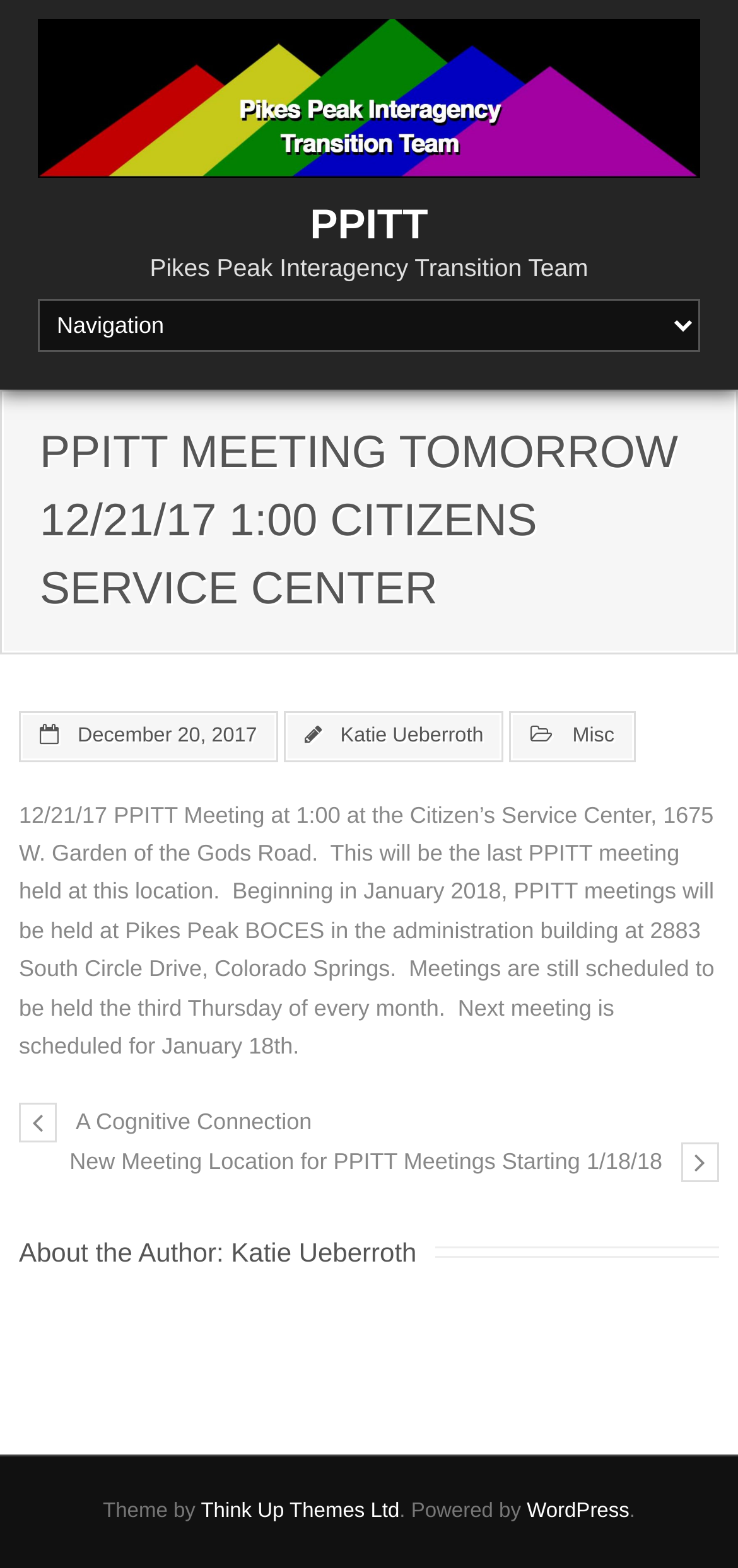What is the date of the next PPITT meeting?
Look at the image and construct a detailed response to the question.

I found the answer by looking at the article section of the webpage, where it mentions the next meeting is scheduled for January 18th.